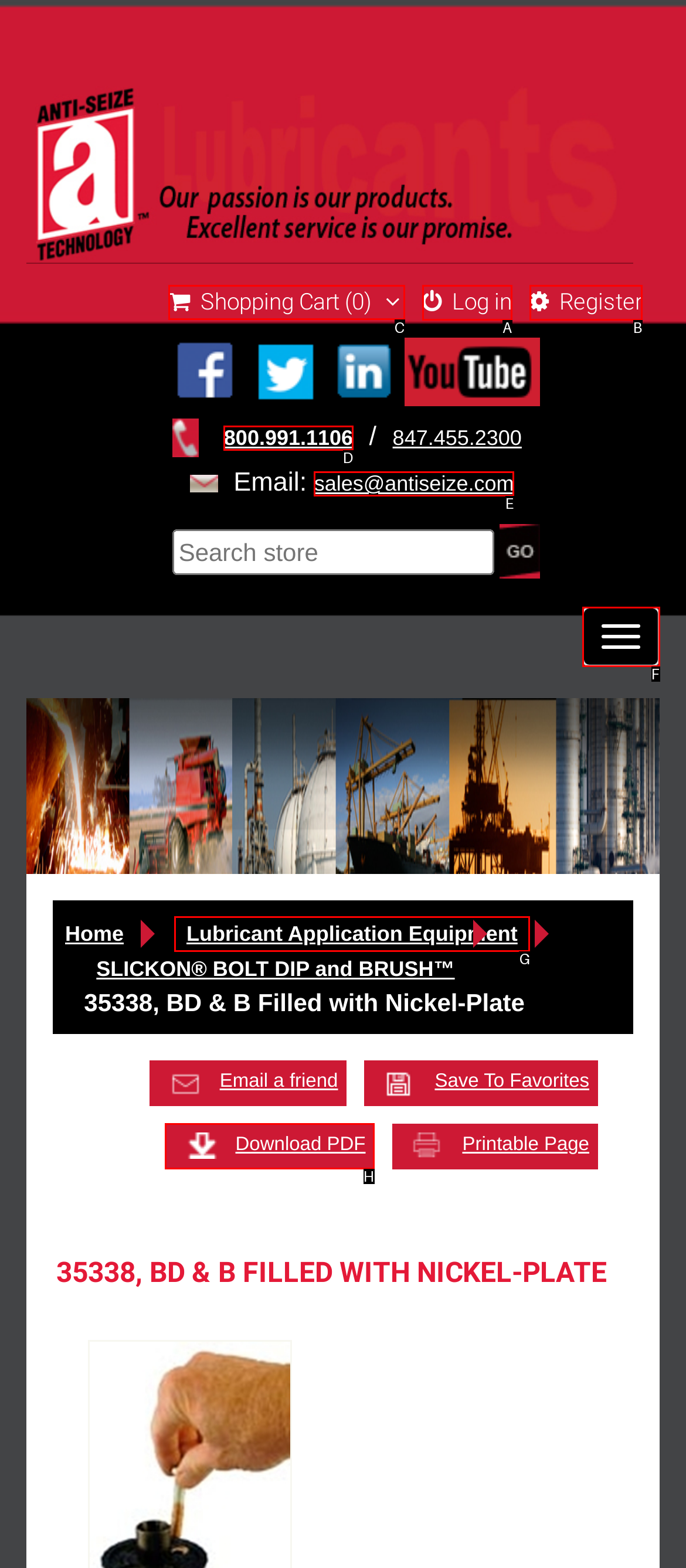Identify the letter of the UI element needed to carry out the task: View shopping cart
Reply with the letter of the chosen option.

C